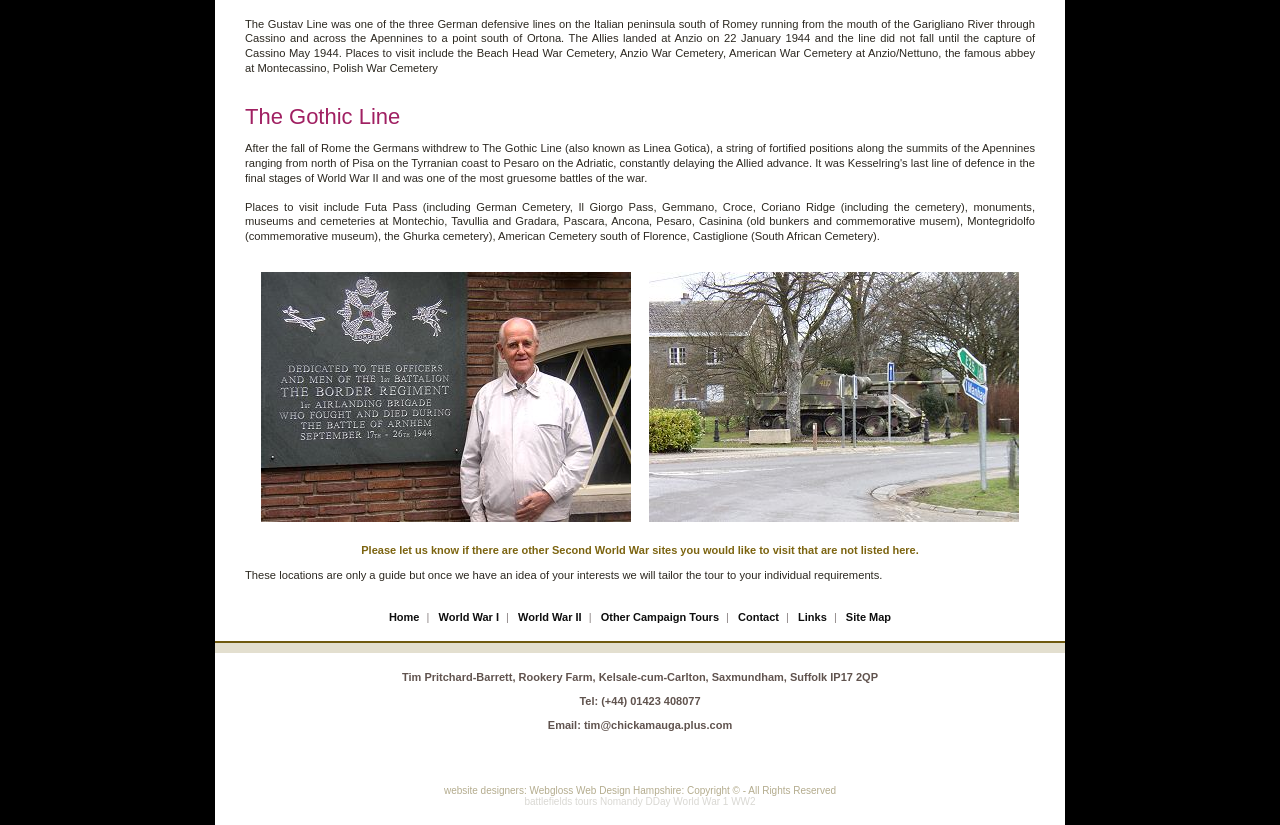What is the Gustav Line?
Based on the screenshot, provide your answer in one word or phrase.

German defensive line